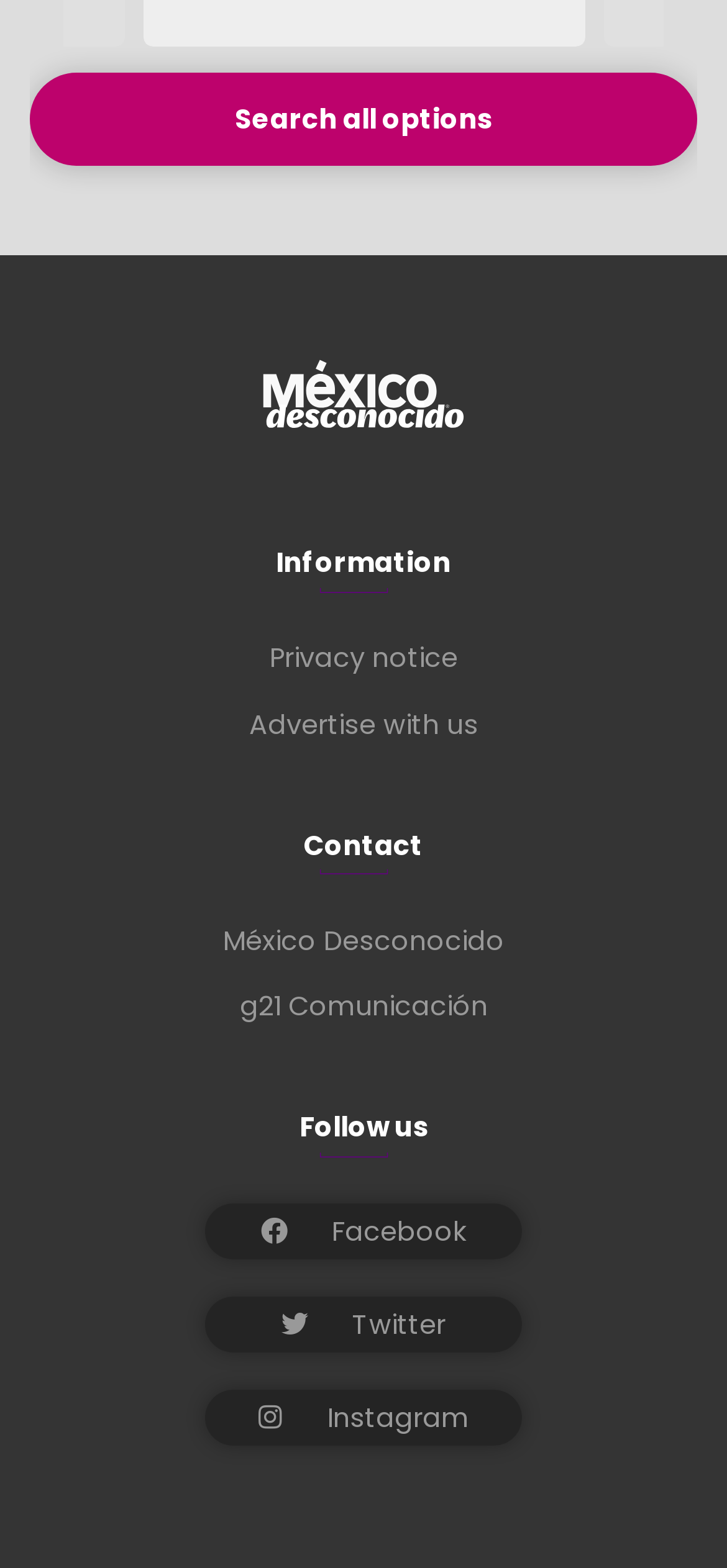Locate the bounding box for the described UI element: "alt="MIRACUM"". Ensure the coordinates are four float numbers between 0 and 1, formatted as [left, top, right, bottom].

None